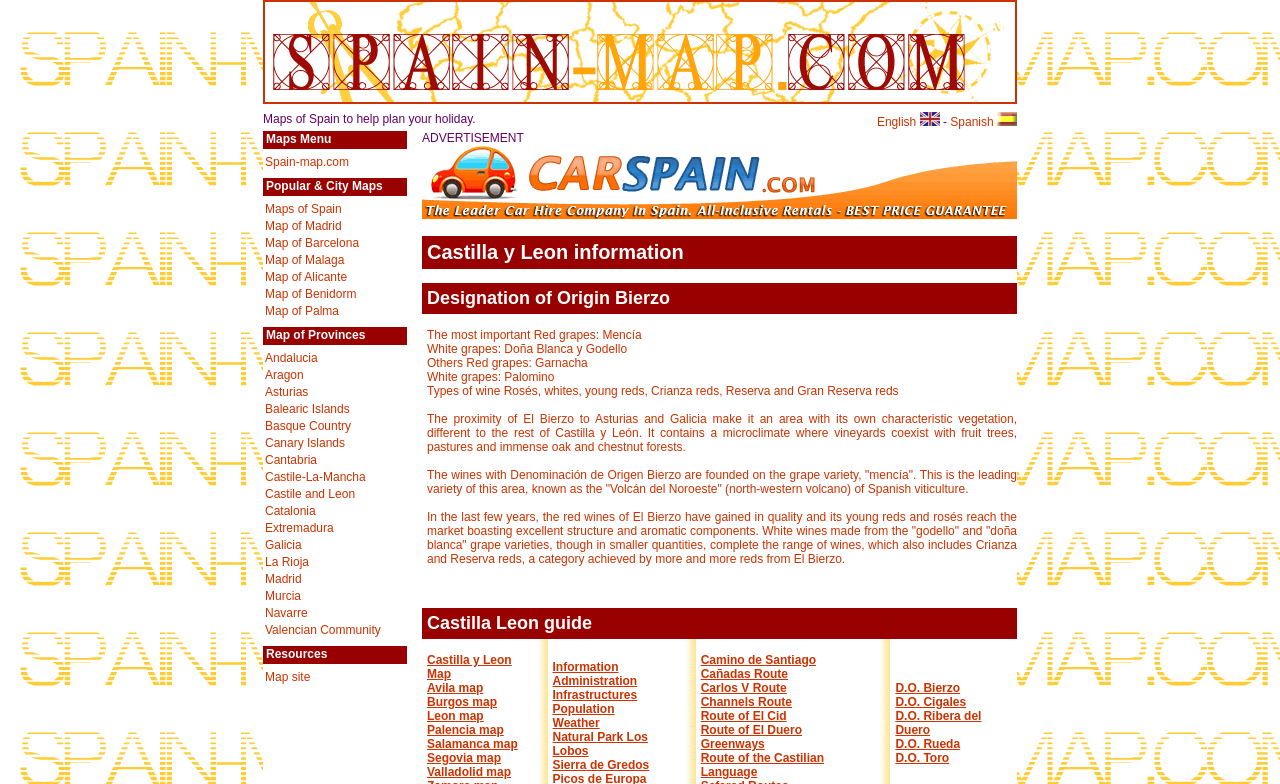Provide a brief response to the question below using a single word or phrase: 
What is the main topic of this webpage?

Castilla y Leon information